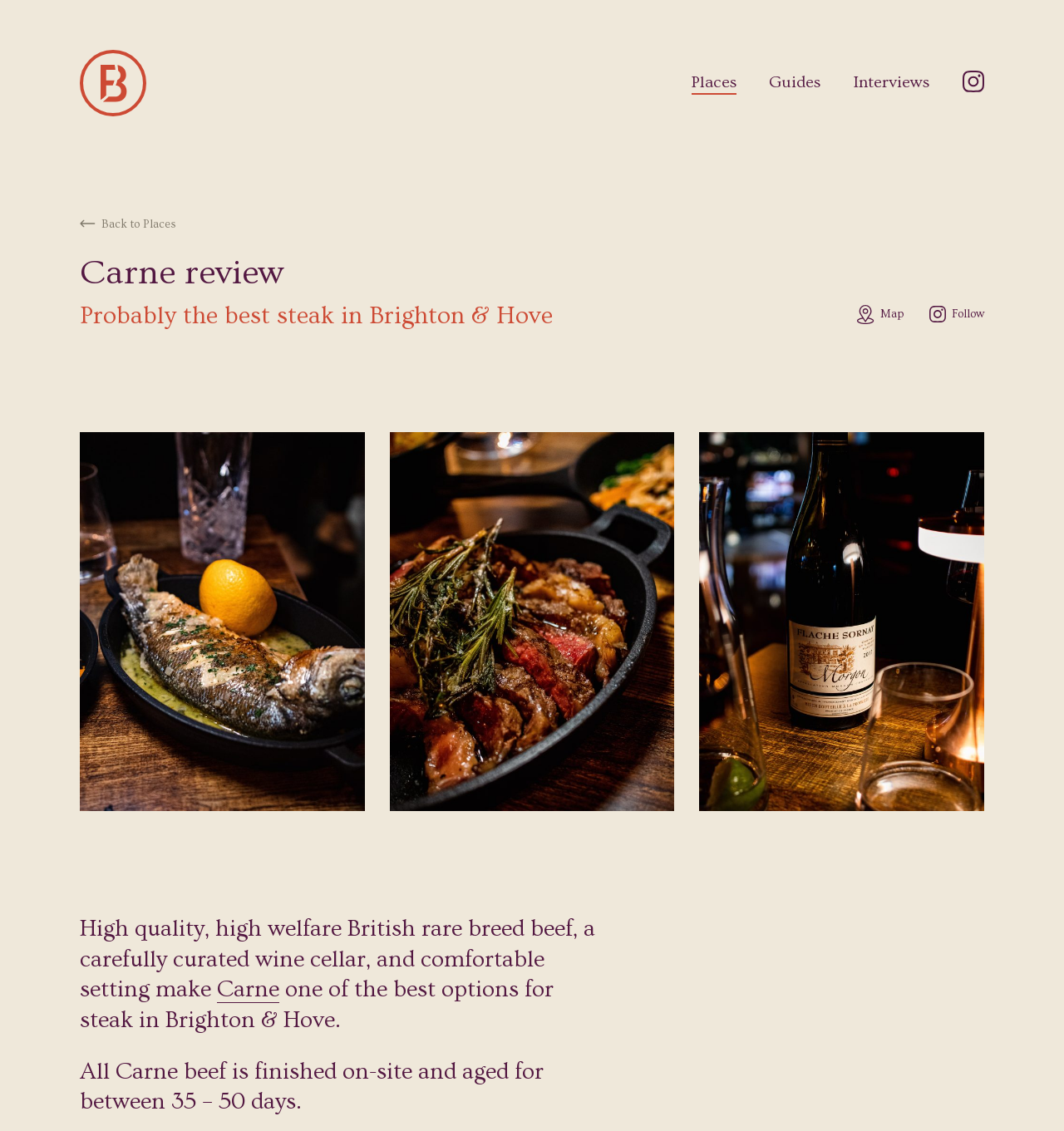Give a one-word or one-phrase response to the question: 
What is special about Carne's beef?

High welfare British rare breed